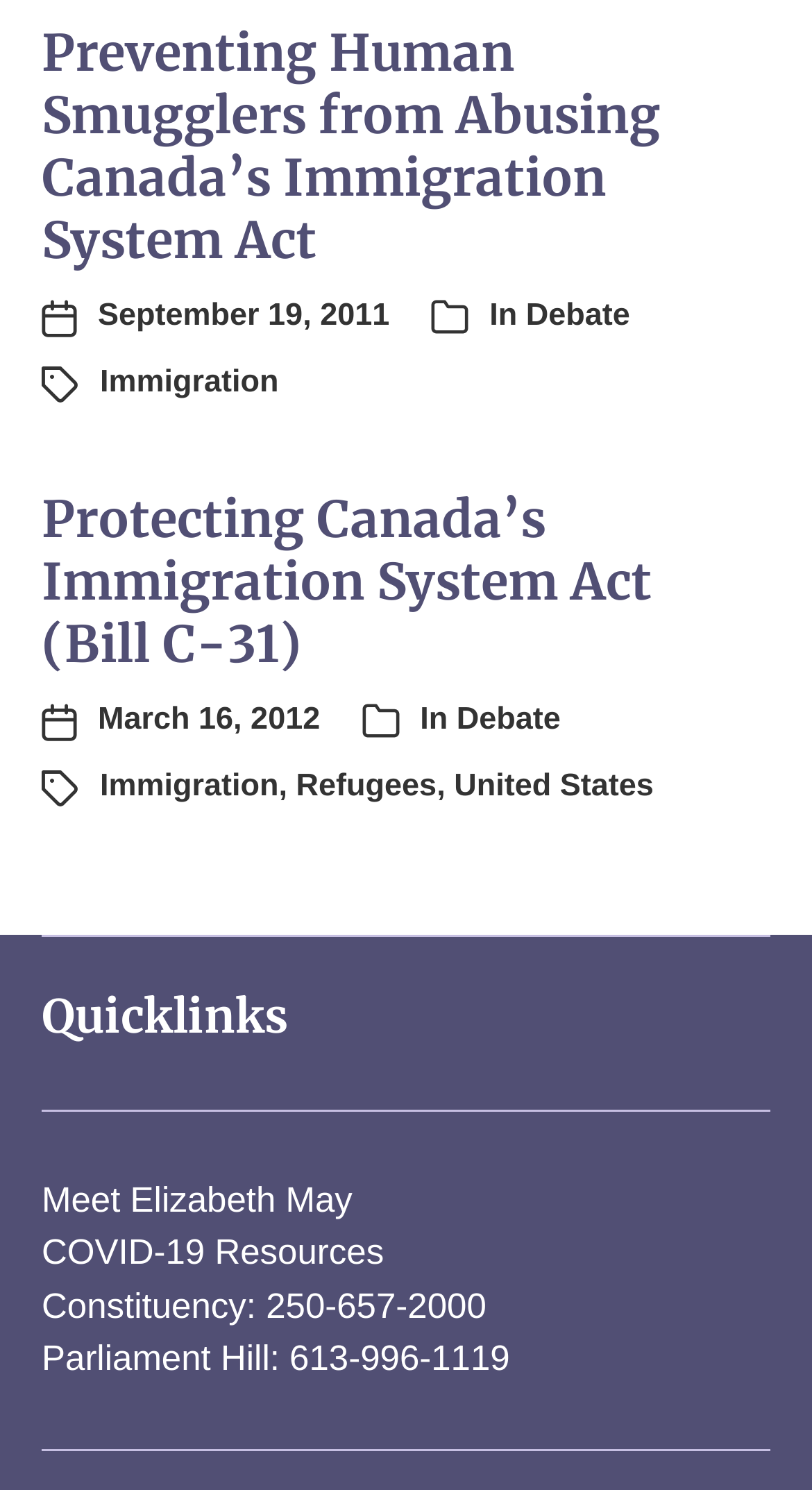Can you provide the bounding box coordinates for the element that should be clicked to implement the instruction: "View the details of Preventing Human Smugglers from Abusing Canada’s Immigration System Act"?

[0.051, 0.014, 0.813, 0.183]